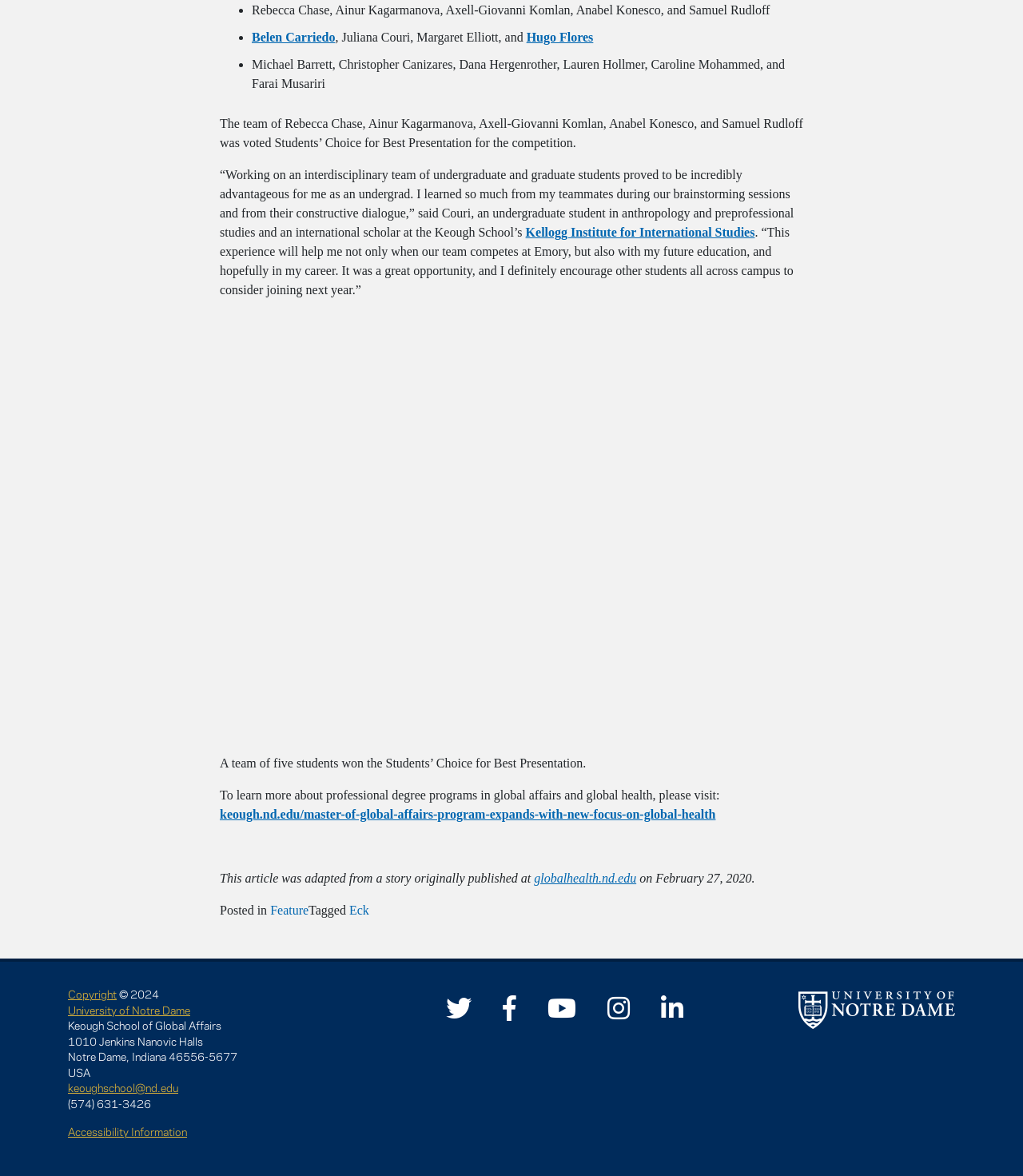Identify the bounding box of the UI element that matches this description: "Belen Carriedo".

[0.246, 0.026, 0.328, 0.038]